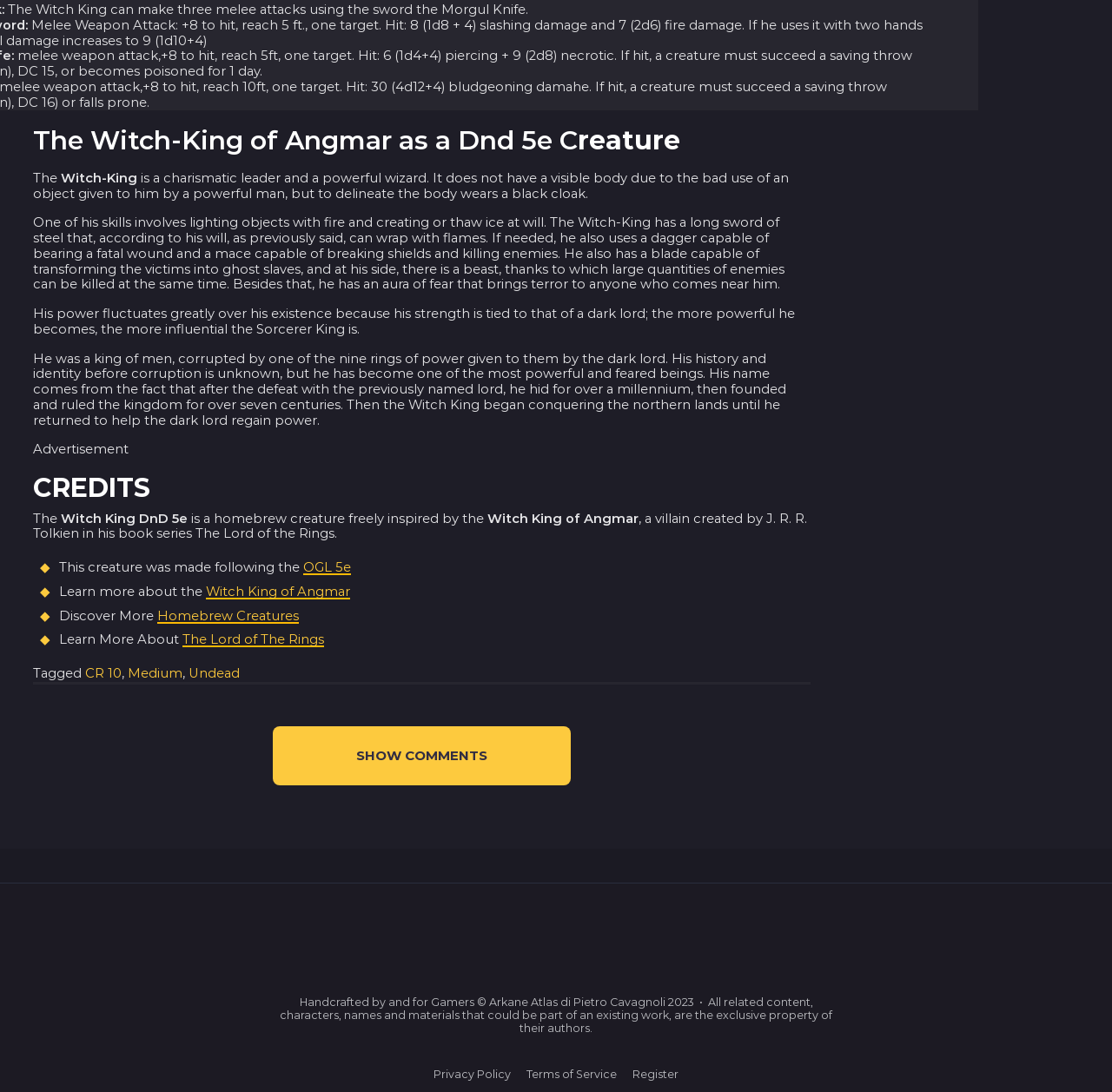What is the Witch King's aura?
Based on the image, give a concise answer in the form of a single word or short phrase.

Fear